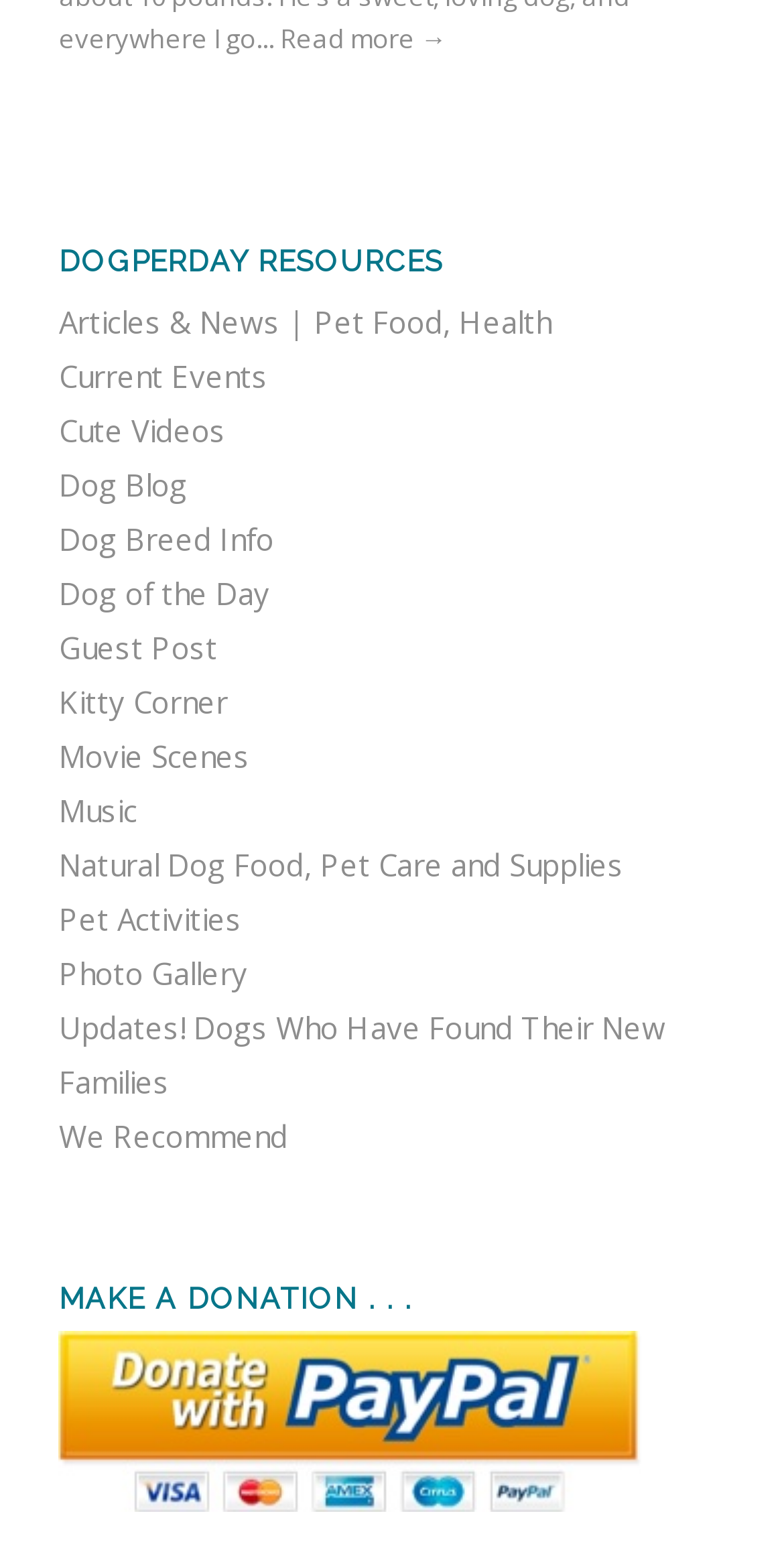Given the webpage screenshot and the description, determine the bounding box coordinates (top-left x, top-left y, bottom-right x, bottom-right y) that define the location of the UI element matching this description: Dog Breed Info

[0.075, 0.334, 0.349, 0.36]